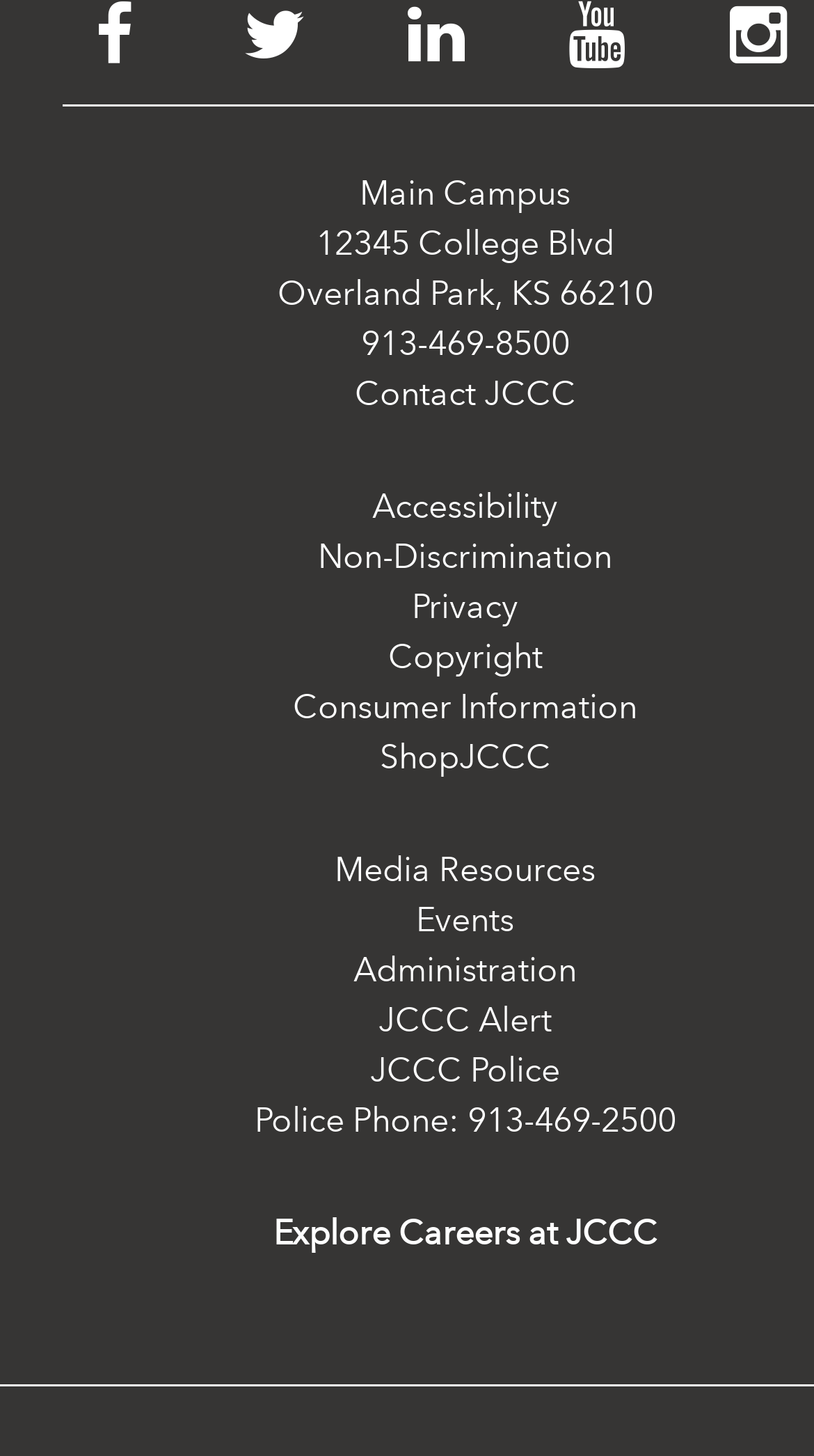Find the bounding box coordinates of the clickable area that will achieve the following instruction: "Open Facebook page".

[0.077, 0.001, 0.275, 0.05]